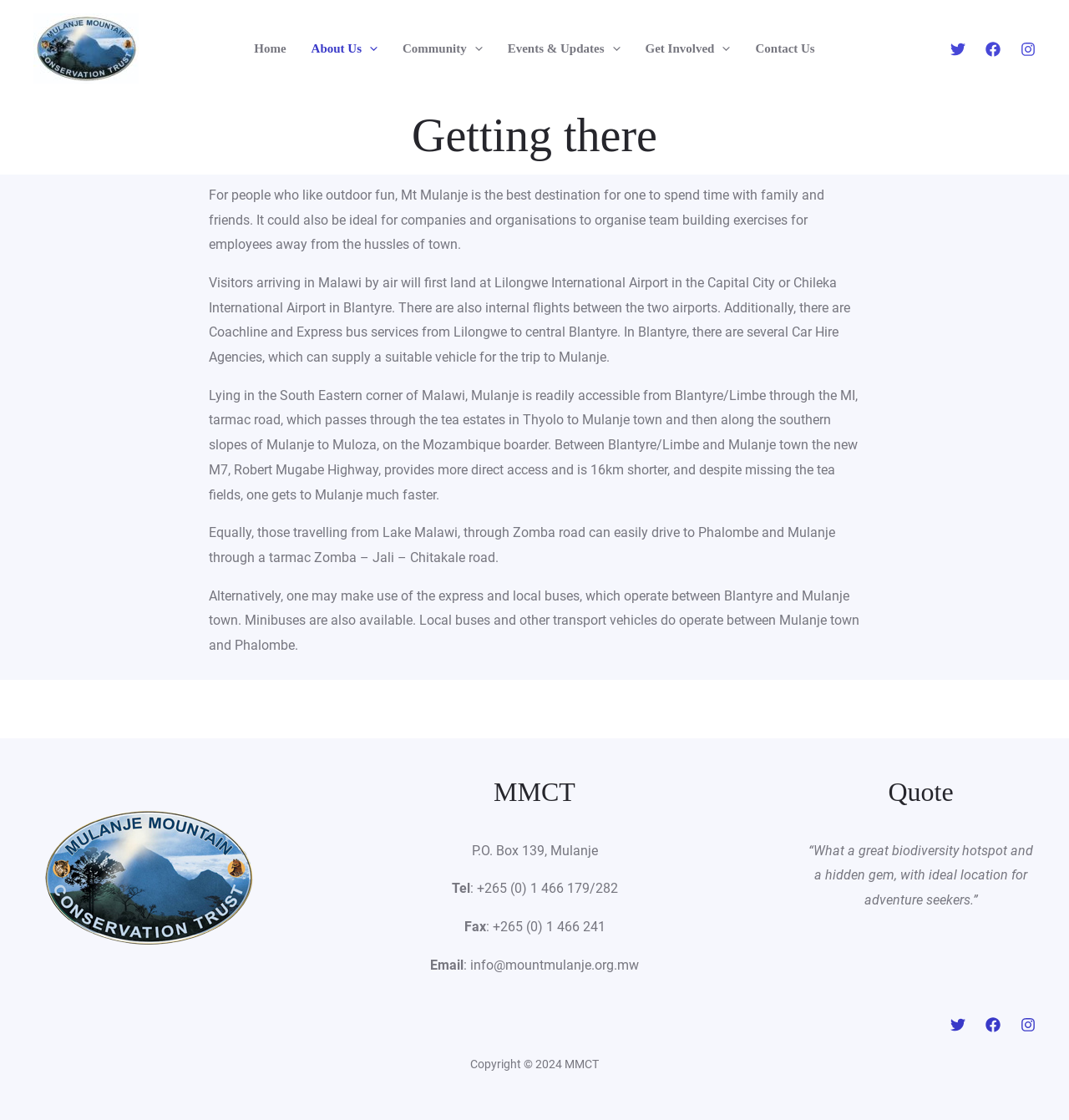Please mark the clickable region by giving the bounding box coordinates needed to complete this instruction: "Click on the MMCT link".

[0.031, 0.035, 0.13, 0.049]